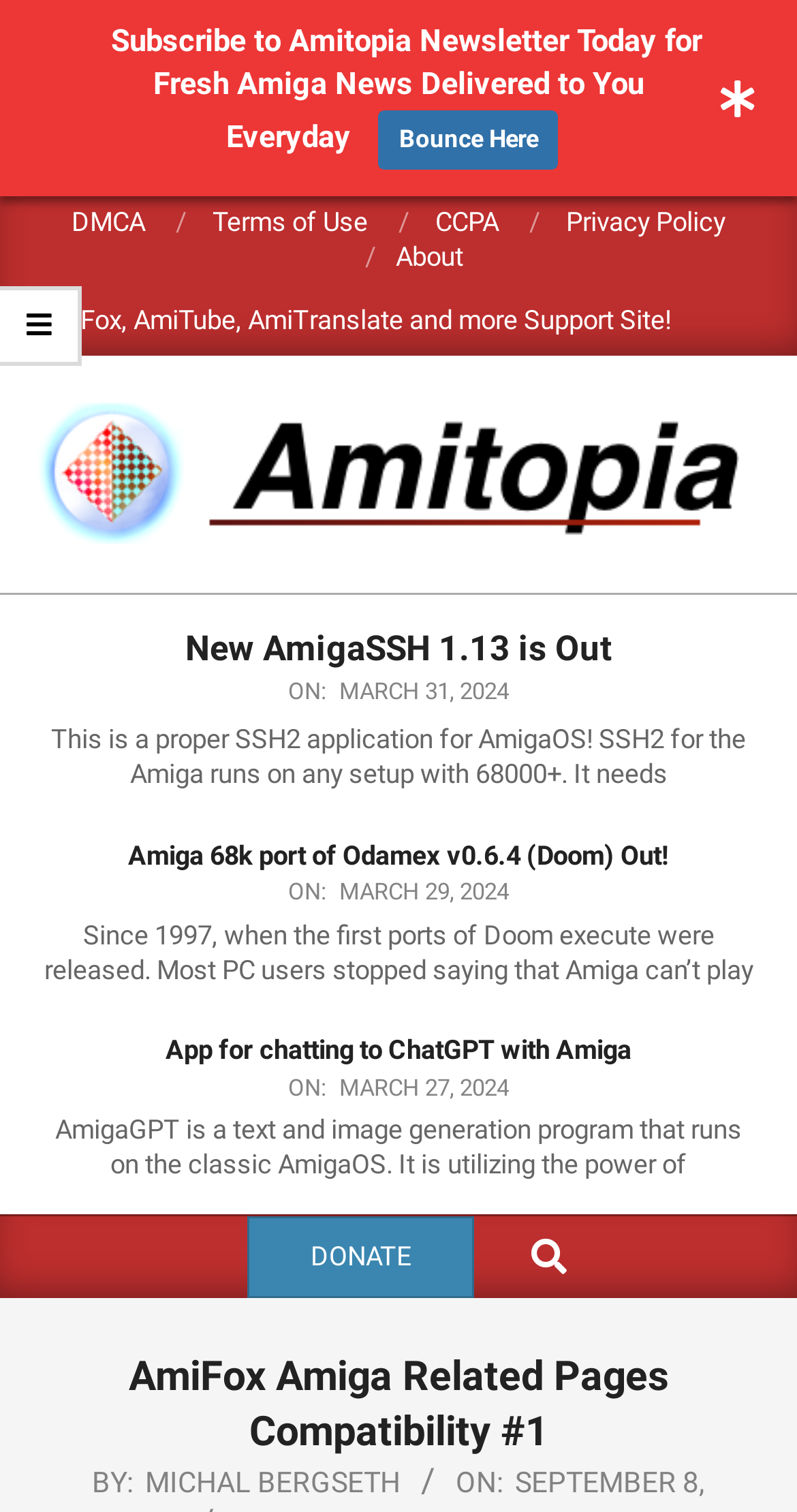Determine the bounding box coordinates for the clickable element required to fulfill the instruction: "Click on DMCA link". Provide the coordinates as four float numbers between 0 and 1, i.e., [left, top, right, bottom].

[0.09, 0.136, 0.182, 0.156]